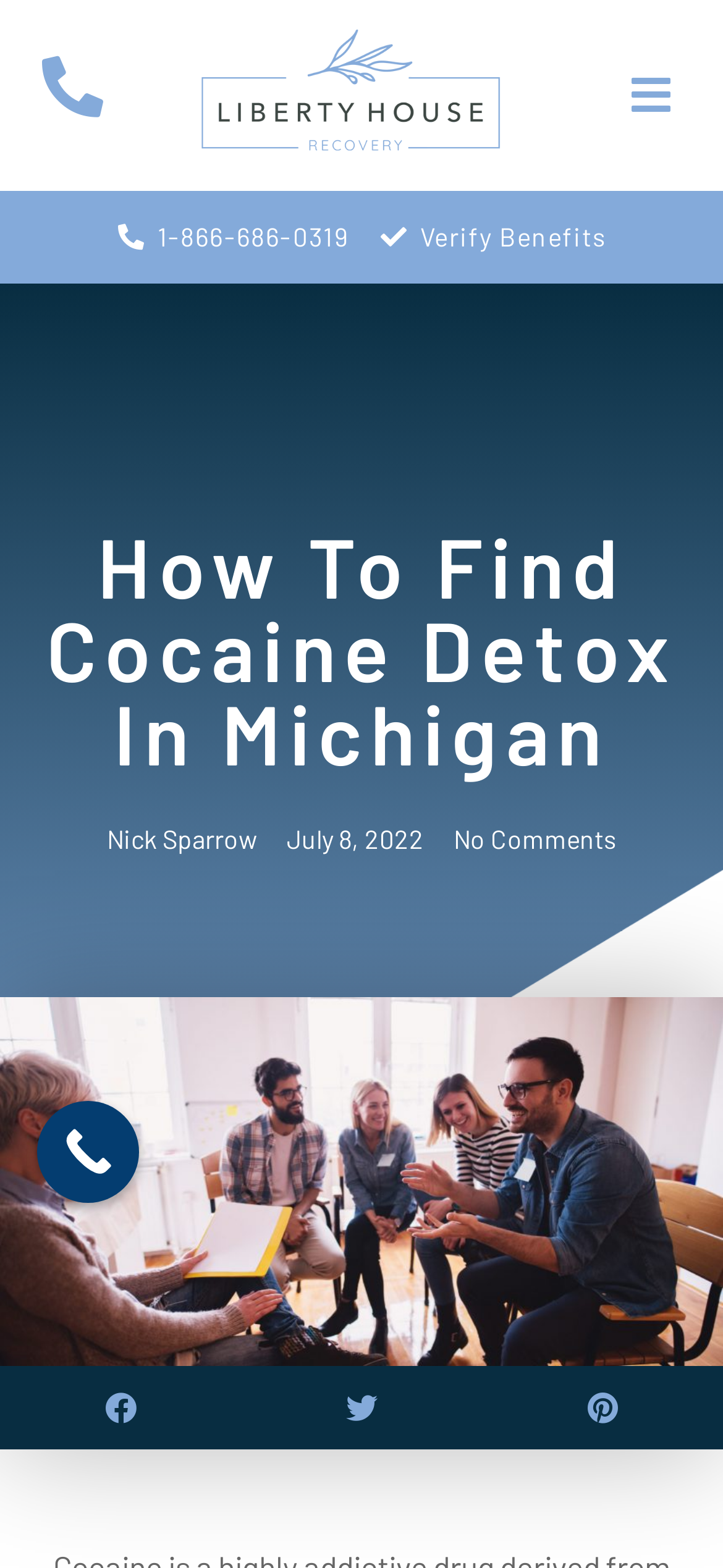Please locate and retrieve the main header text of the webpage.

How To Find Cocaine Detox In Michigan